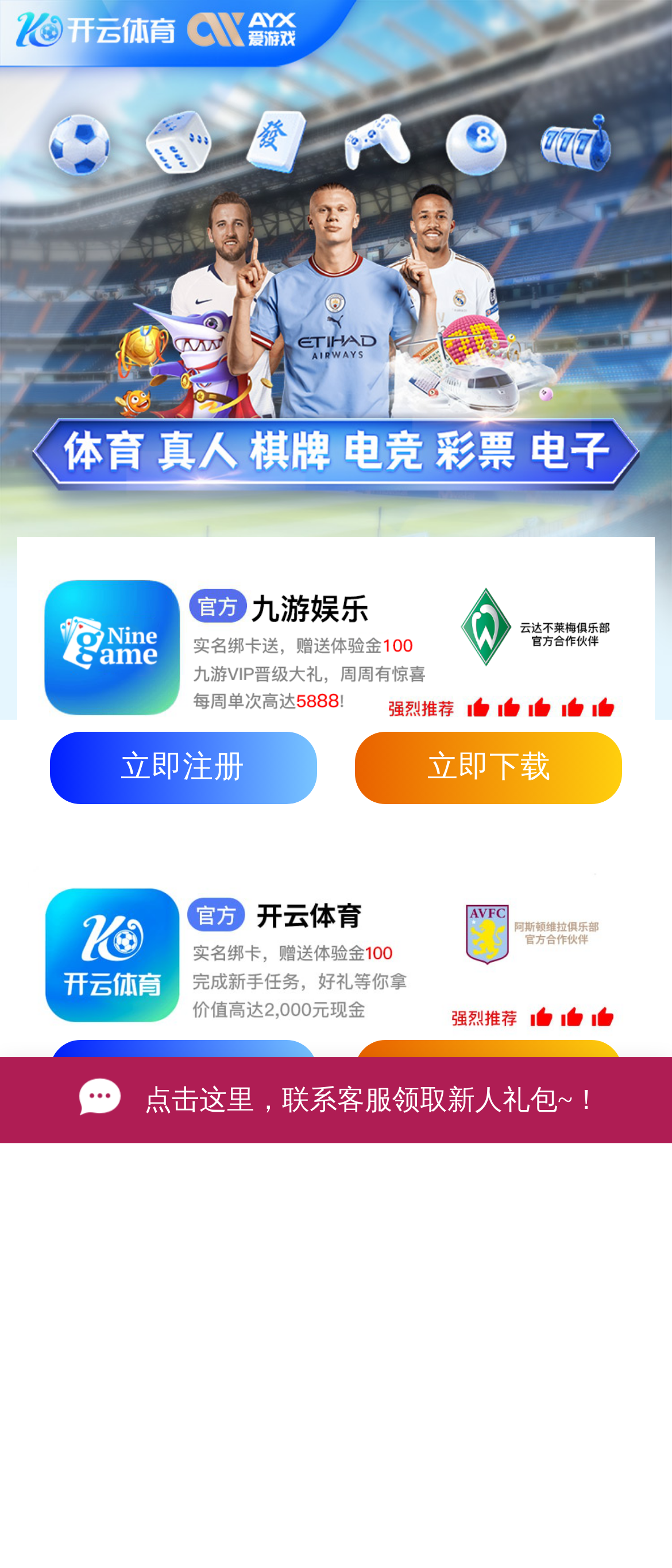Explain the webpage in detail.

The webpage appears to be a business or corporate website, with a focus on international business and marketing. At the top of the page, there is an iframe that spans the entire width of the page. Below the iframe, there are two links, one on the left and one on the right, which may be navigation links or social media links.

Below these links, there is a large image that takes up the full width of the page, with the text "Marketing network" associated with it. This image is likely a banner or header image for the website.

To the right of the image, there is a section with the title "International Business" in bold text. Below this title, there is a link to "Home" and another link to "Marketing network", which may be a submenu or related links.

Further down the page, there are three links to "partners", "Product", and "Plywood export", which may be related to the business or marketing focus of the website.

The main content of the page appears to be three blocks of text, each describing a different aspect of the Wukesong Group's business activities. The first block of text describes the group's investment in production capacity and export agreements. The second block of text describes the group's plans to build a new production line and invest in Libya. The third block of text describes the group's forest rights system reform and economic benefits.

To the right of the main content, there are two small images, which may be icons or logos related to the business or marketing focus of the website.

Overall, the webpage appears to be a corporate website or news page that provides information about the Wukesong Group's business activities and investments.